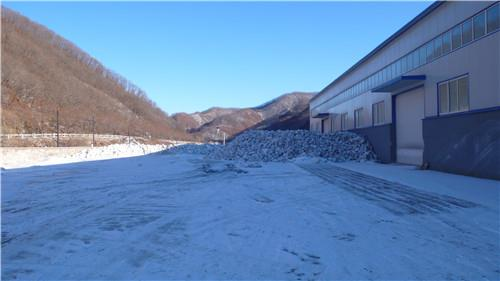Describe every significant element in the image thoroughly.

The image showcases the facilities of Fengcheng City Heqi Brucite Mining Co., Ltd, situated in a snowy landscape typical of Dandong city, Liaoning province, China. On the right side of the image, a modern building with large windows reflects the company's commitment to high-quality mineral processing. In the foreground, a significant pile of mineral products, likely brucite, indicates the company's primary focus on the purchase, processing, and sales of mineral products, including magnesium hydroxide flame retardant and brucite powder. The surrounding mountainous terrain completes the scene, highlighting not only the company’s industrial capabilities but also its strategic location with convenient access to transportation and communication avenues. This image embodies the principles of business integrity and sustainable development that guide the company's operations.